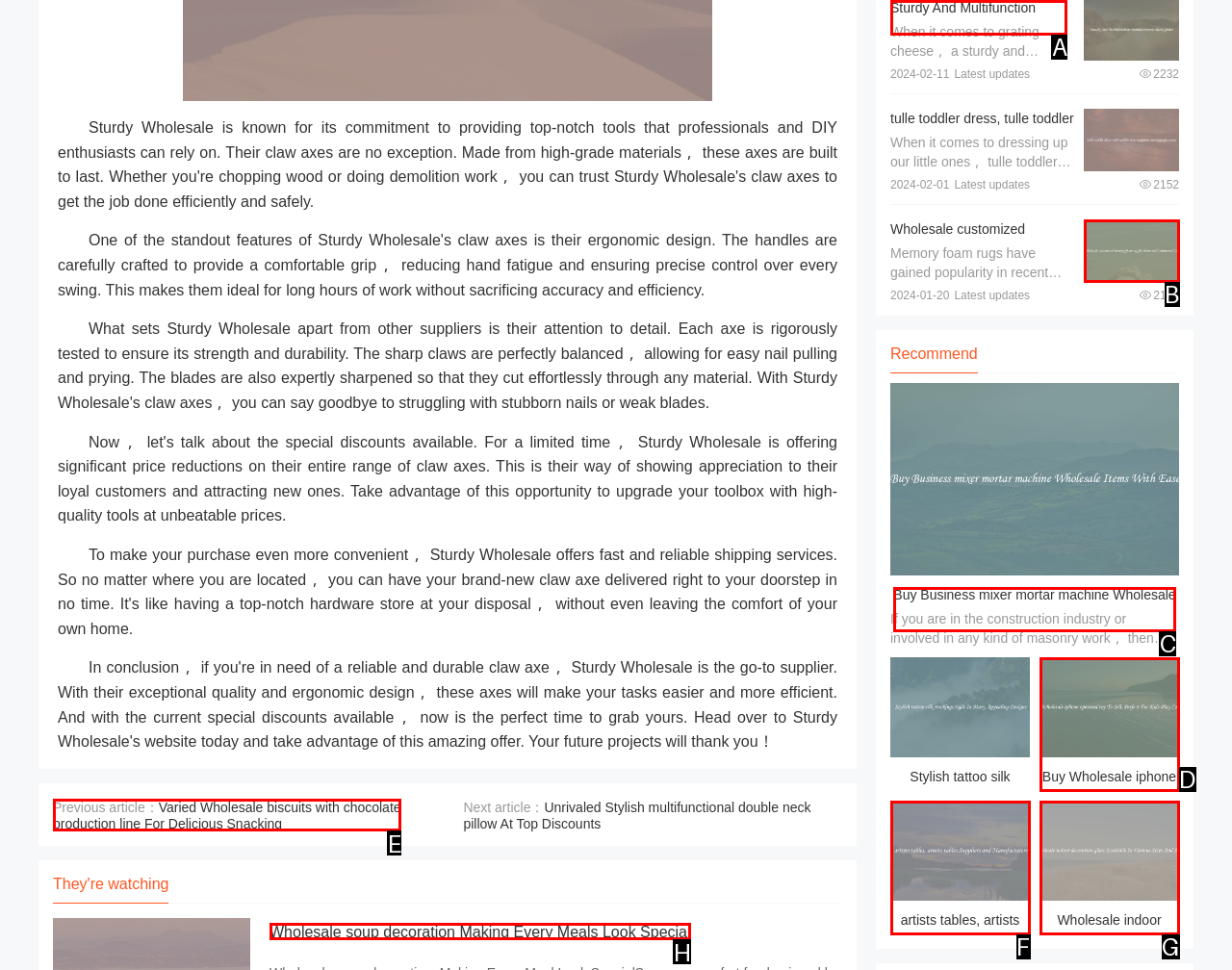From the provided choices, determine which option matches the description: View details. Respond with the letter of the correct choice directly.

B